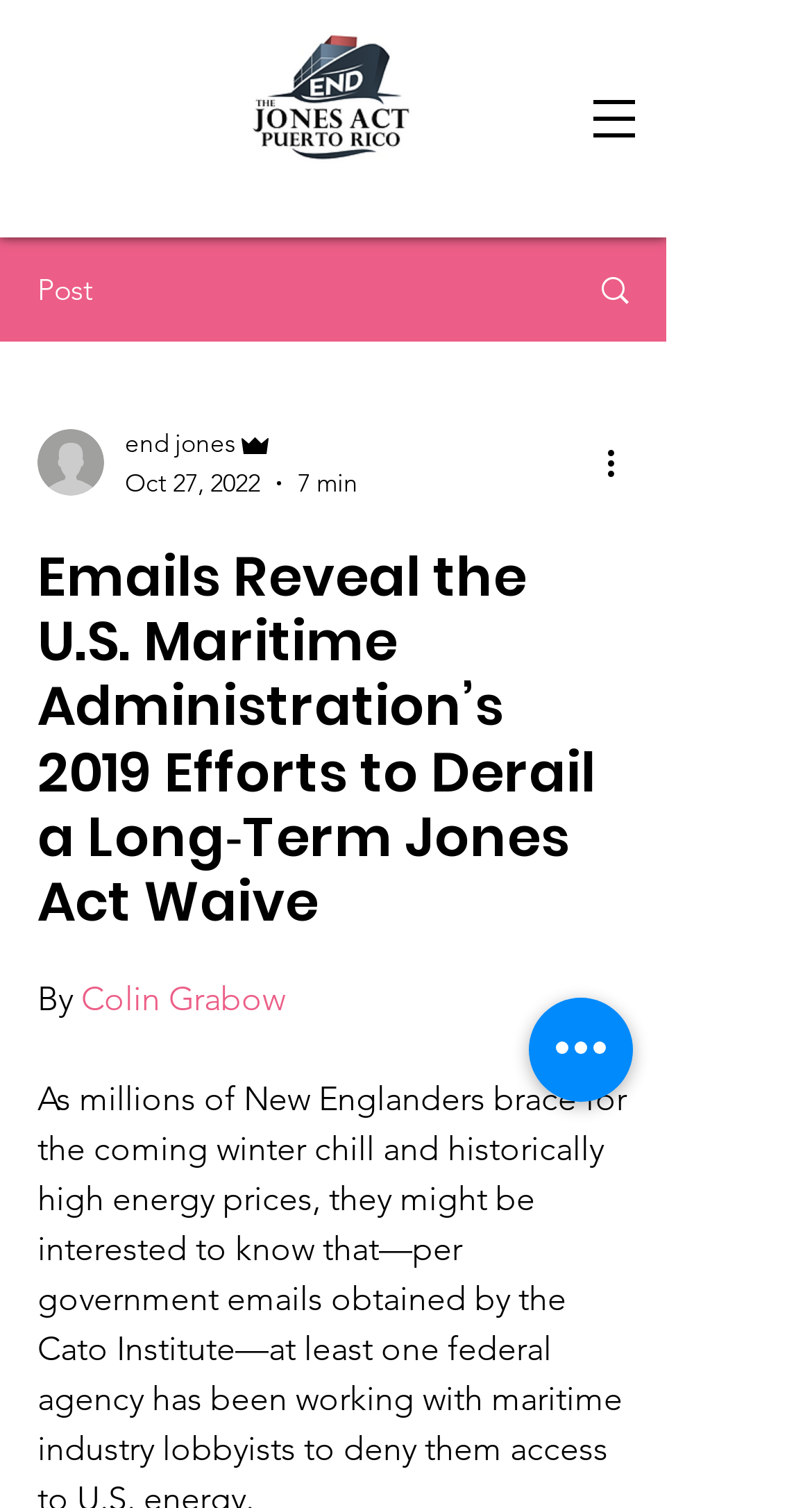Identify the bounding box of the UI element that matches this description: "Search".

[0.695, 0.159, 0.818, 0.225]